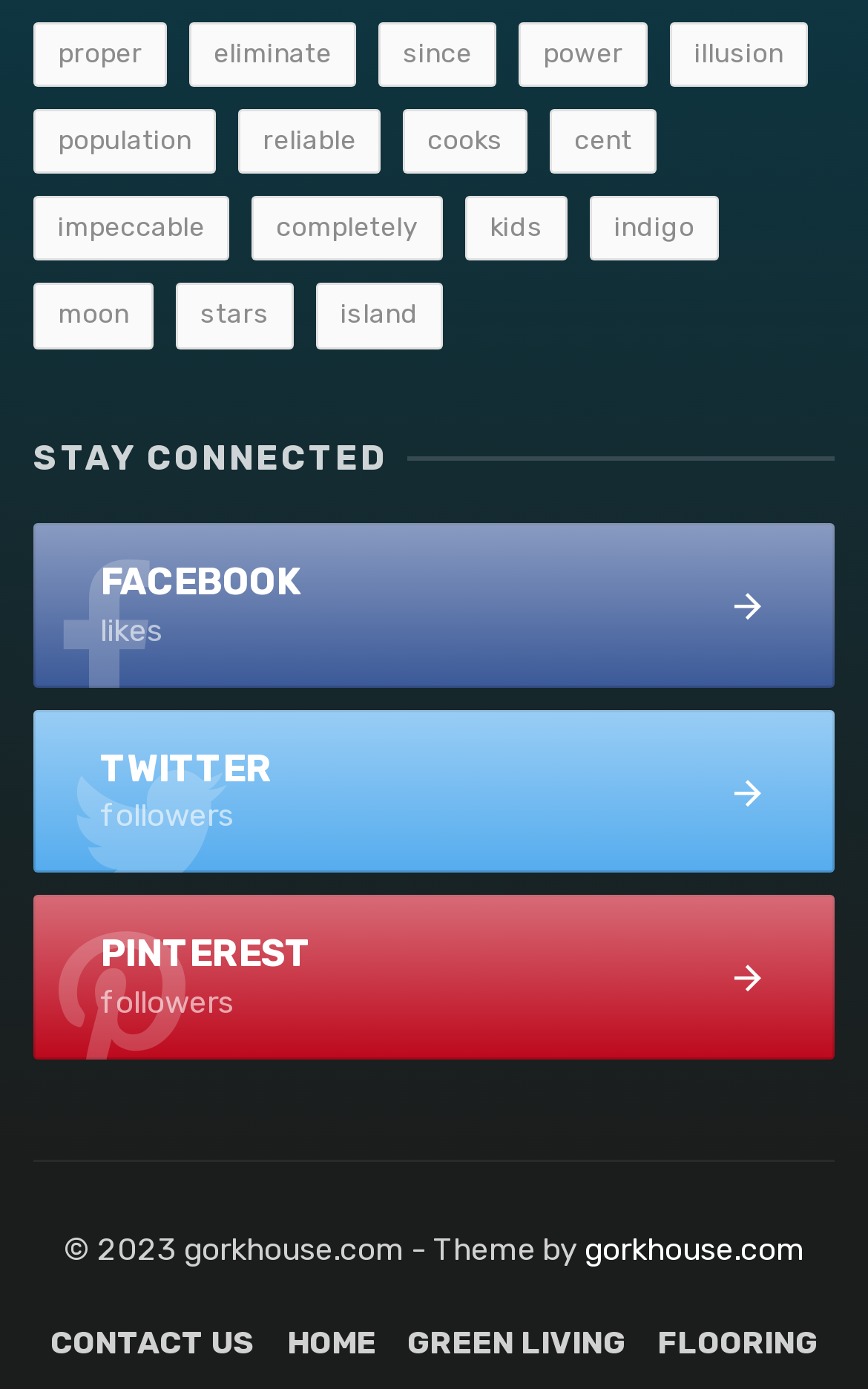Provide the bounding box coordinates of the section that needs to be clicked to accomplish the following instruction: "click on FACEBOOK likes."

[0.038, 0.377, 0.962, 0.495]